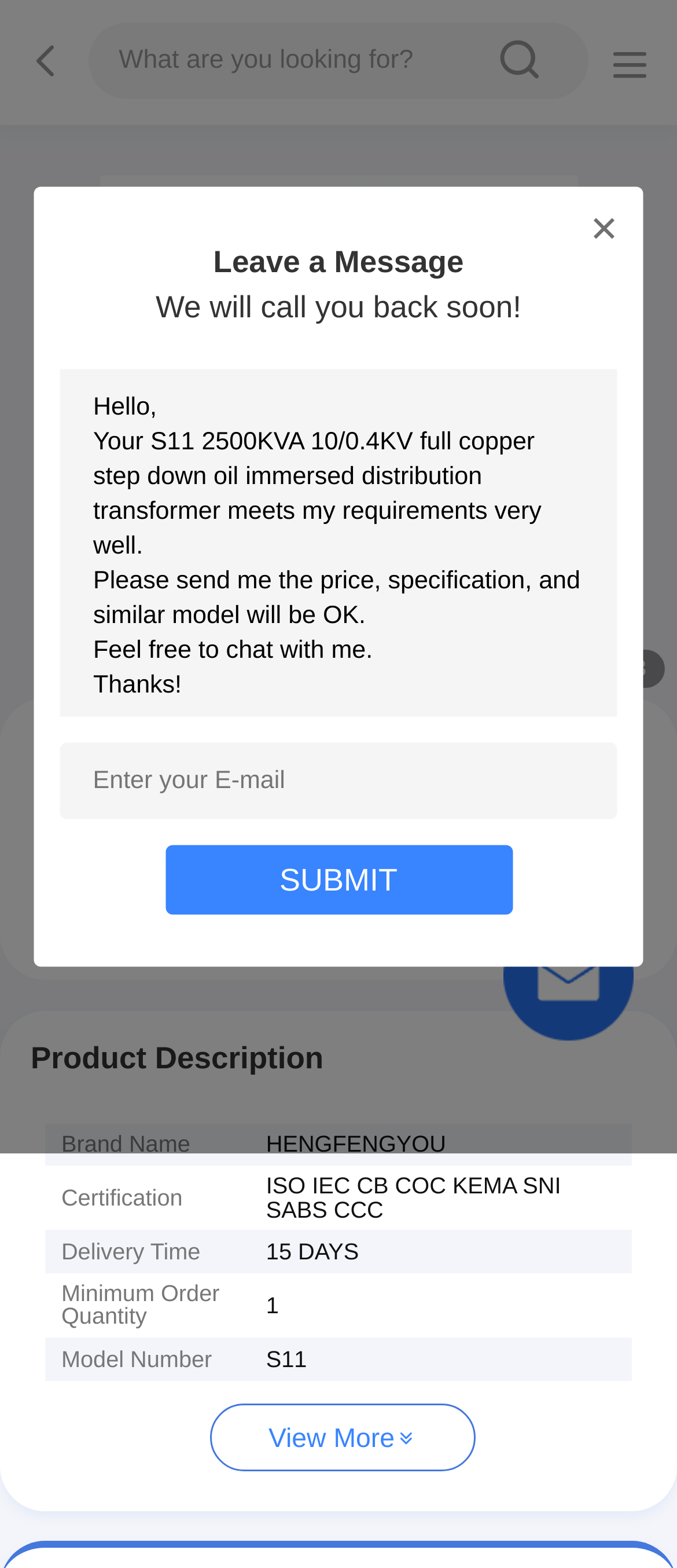Summarize the webpage comprehensively, mentioning all visible components.

This webpage is about a product, specifically an S11 2500KVA 10/0.4KV full copper step down oil immersed distribution transformer. At the top, there is a search bar with a magnifying glass icon and a placeholder text "What are you looking for?" accompanied by a search button. On the top-right corner, there is a link to "Request A Quote" with an image.

Below the search bar, there is a large image of the product, taking up most of the width of the page. Above the image, there is a heading with the product name, and below it, there are two lines of text, one showing the price range and the other showing the minimum order quantity.

To the right of the image, there is a section with a heading "Product Description" and a table with several rows, each containing a label and a value, such as brand name, certification, delivery time, and model number.

Further down the page, there is a section with a heading "Leave a Message" and a text box where users can enter a message. Below the text box, there is a sample message that users can use as a template. There are also two text boxes for entering an email address and a phone number, respectively.

At the bottom of the page, there is a button to submit the message, and a link to get the best price and another link to contact the seller.